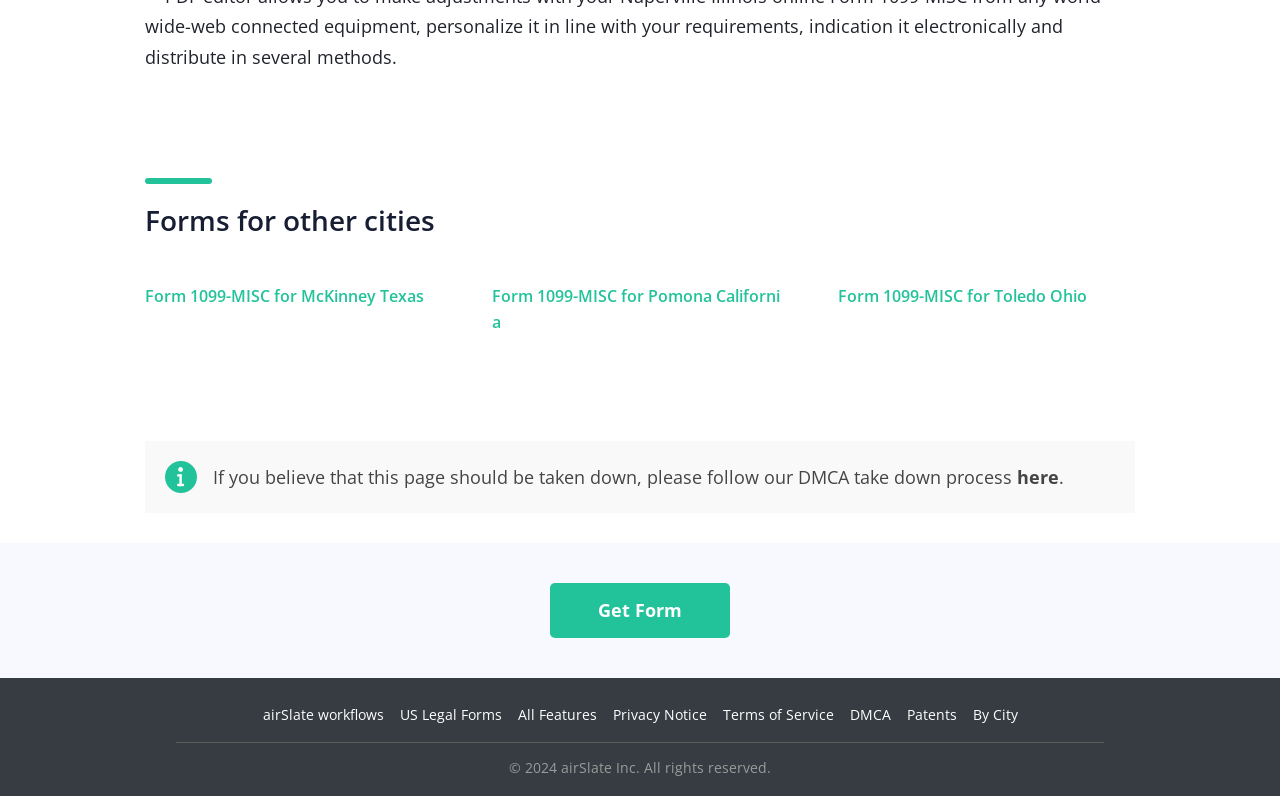What is the purpose of the 'Get Form' button?
Based on the visual, give a brief answer using one word or a short phrase.

To download a form